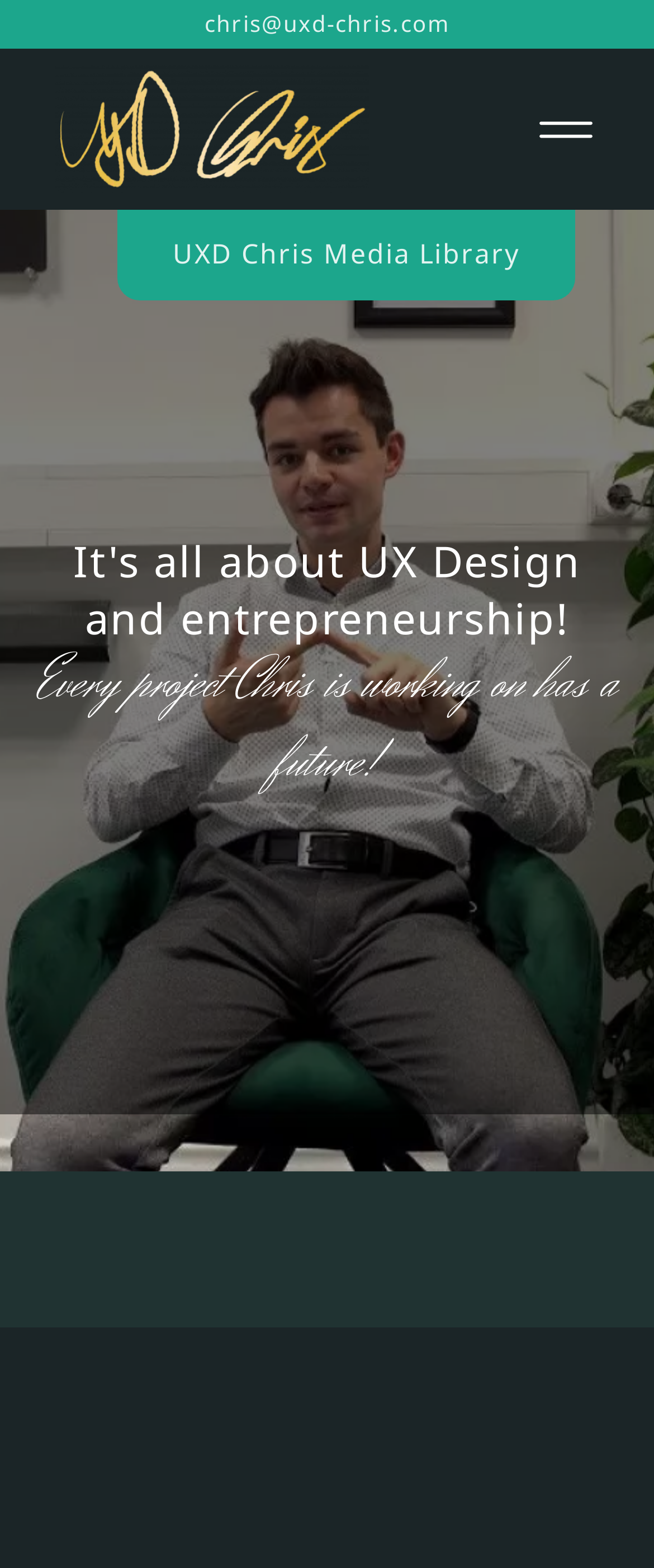What is the theme of the website?
Please respond to the question with a detailed and informative answer.

I inferred the theme by reading the heading element with the text 'It's all about UX Design and entrepreneurship!' which is prominently displayed on the page.